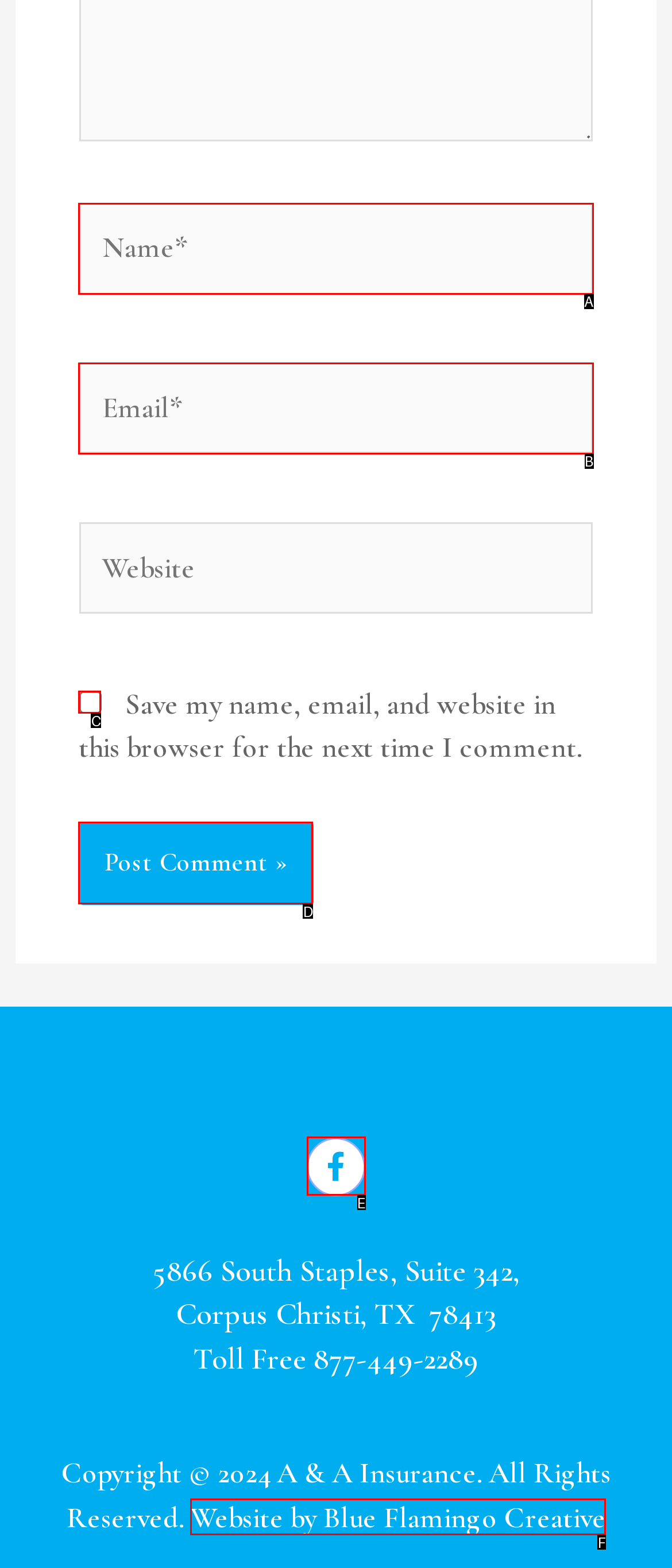Identify the bounding box that corresponds to: Facebook-f
Respond with the letter of the correct option from the provided choices.

E